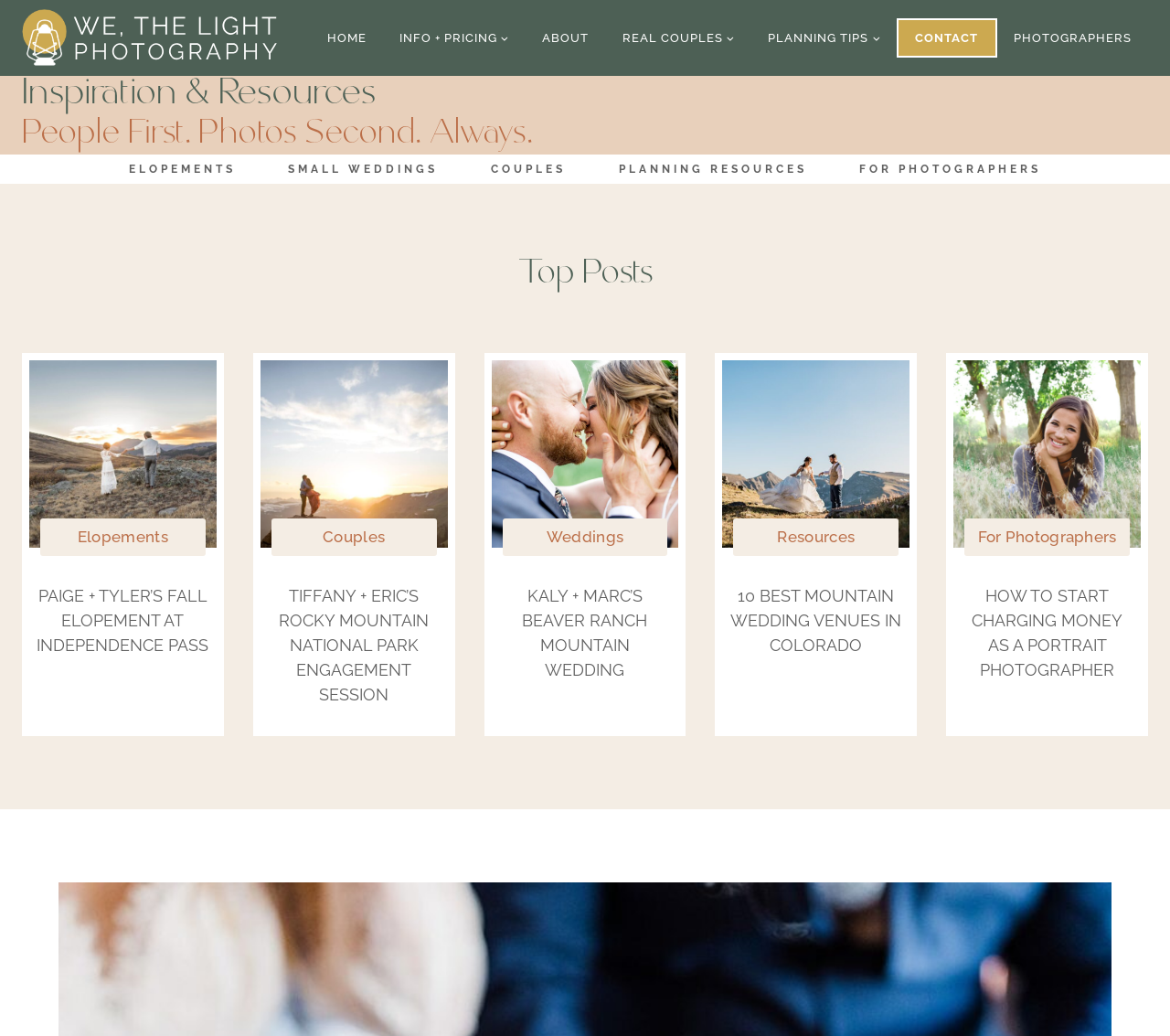Identify the bounding box coordinates of the section that should be clicked to achieve the task described: "View 'ELOPEMENTS' category".

[0.09, 0.149, 0.221, 0.177]